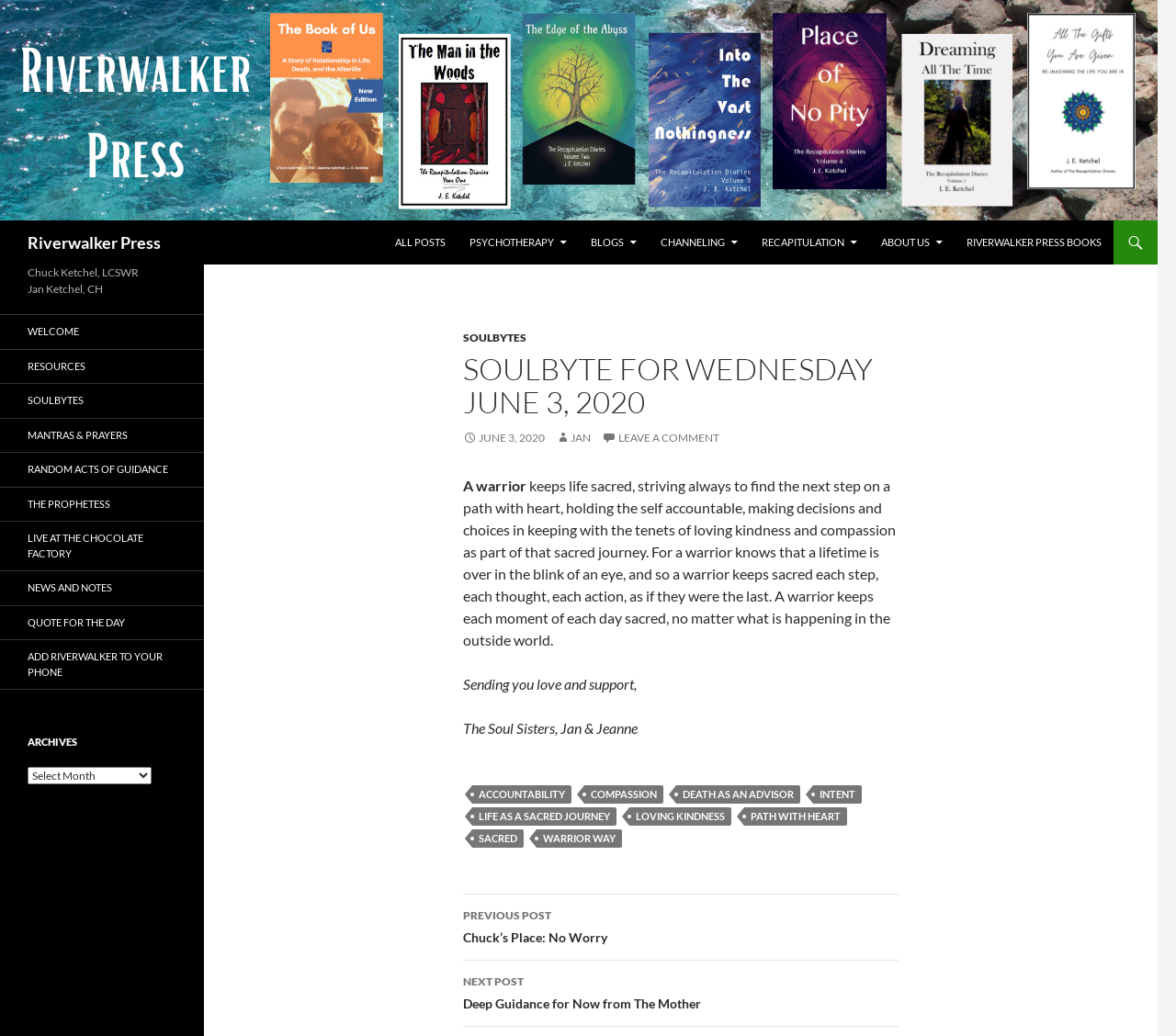Analyze the image and answer the question with as much detail as possible: 
What is the title of the current blog post?

The title of the current blog post can be found in the heading element, which says 'Soulbyte for Wednesday June 3, 2020'. This heading element is located within the article element, which contains the main content of the blog post.